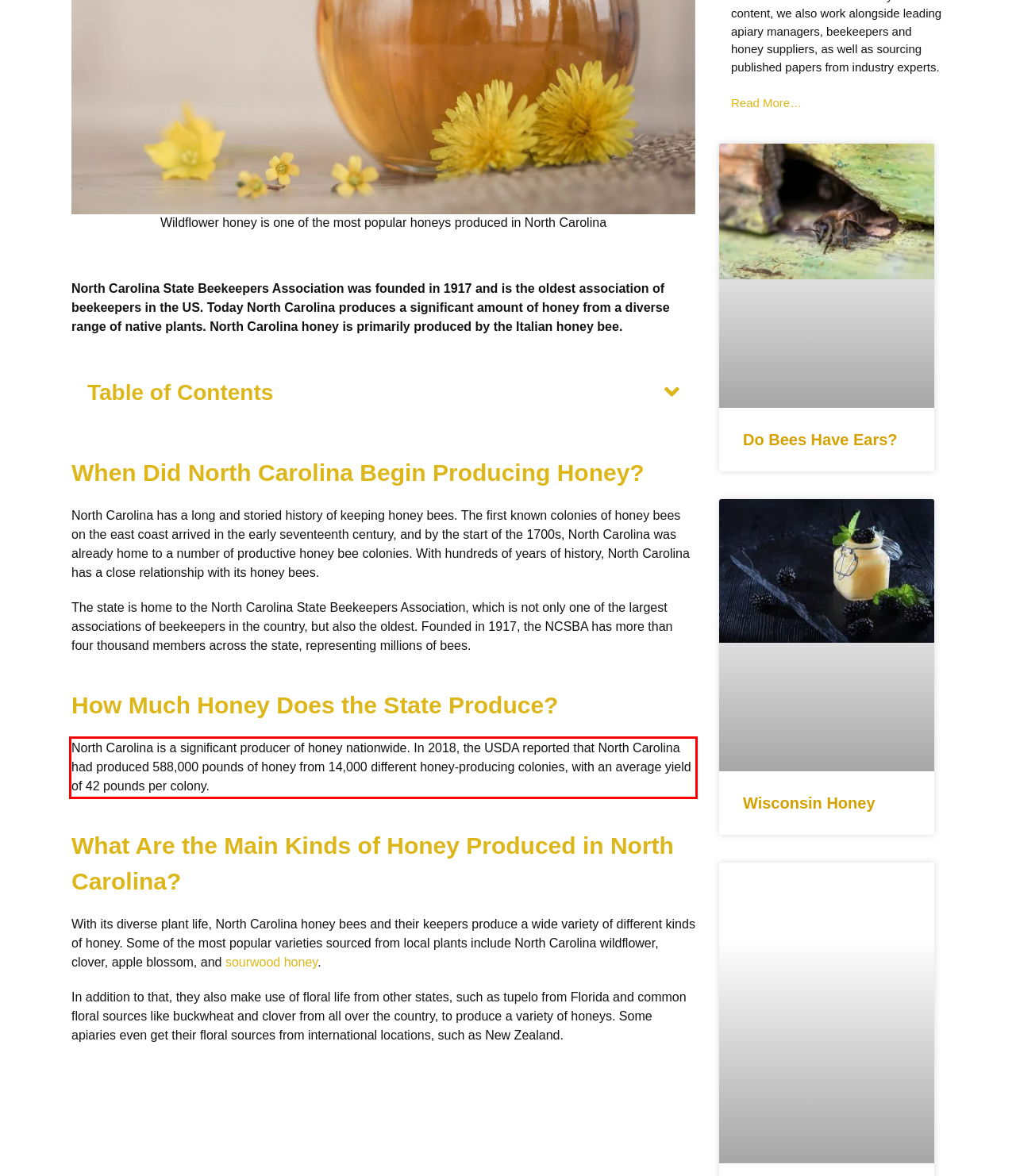You are provided with a screenshot of a webpage featuring a red rectangle bounding box. Extract the text content within this red bounding box using OCR.

North Carolina is a significant producer of honey nationwide. In 2018, the USDA reported that North Carolina had produced 588,000 pounds of honey from 14,000 different honey-producing colonies, with an average yield of 42 pounds per colony.